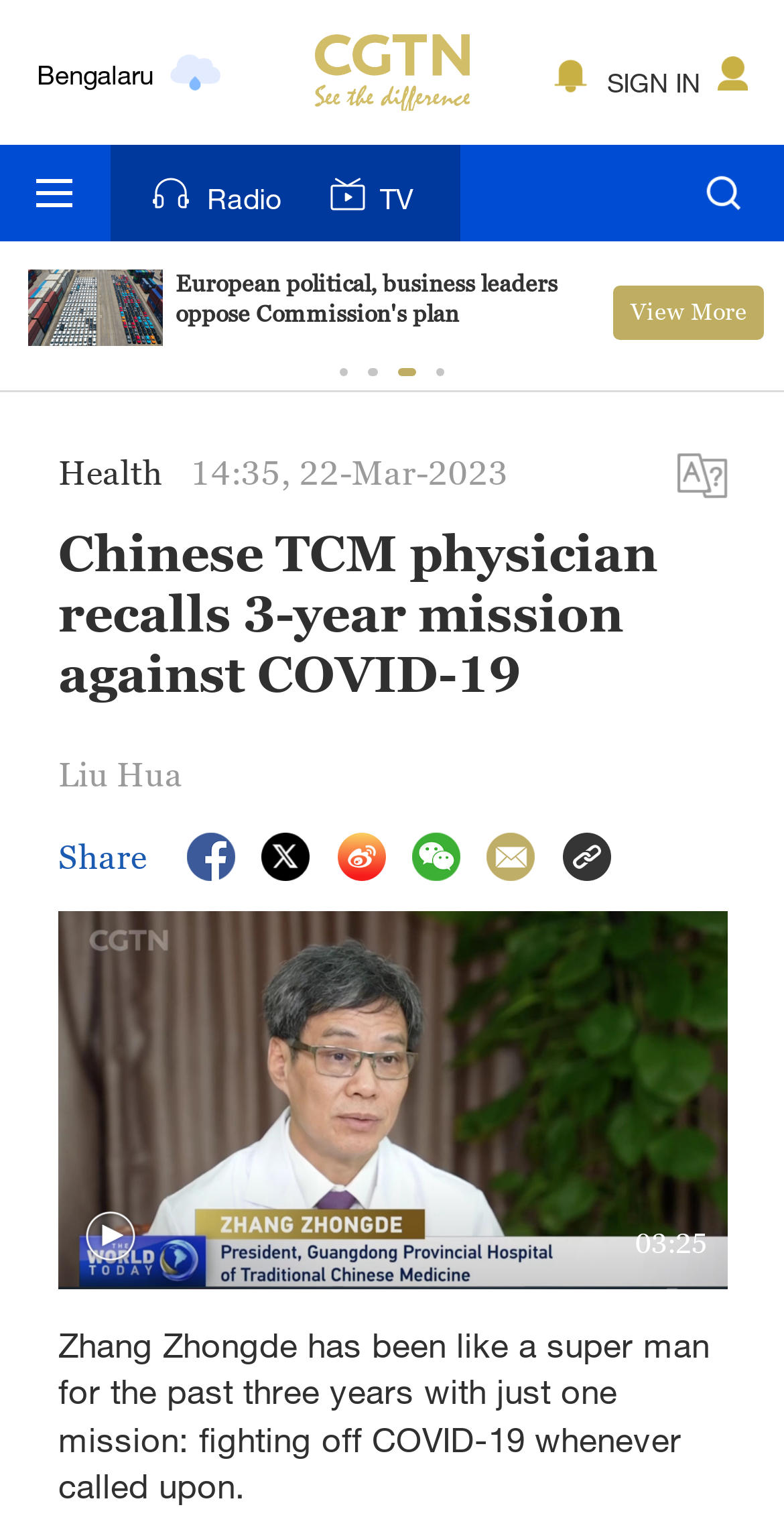Convey a detailed summary of the webpage, mentioning all key elements.

The webpage appears to be a news article about a Chinese TCM physician, Zhang Zhongde, who has been fighting against COVID-19 for the past three years. 

At the top of the page, there are several weather-related elements, including images and text, displaying the current weather conditions for various cities around the world, such as New York, Mumbai, Delhi, and Sydney. 

Below the weather section, there is a toolbar with several links, including "Radio" and "TV", and a sign-in button on the right side. 

The main content of the article is divided into sections. The first section has a title "Chinese TCM physician recalls 3-year mission against COVID-19" and a timestamp "14:35, 22-Mar-2023". 

Below the title, there is a brief introduction to the article, followed by a section with several social media sharing links and their corresponding icons. 

The main article content is presented in a layout table, which takes up most of the page's real estate. The article text is divided into paragraphs, with the first paragraph describing Zhang Zhongde's mission against COVID-19. 

At the bottom of the page, there is a video player with a timestamp "03:25" and a button to control the video playback.